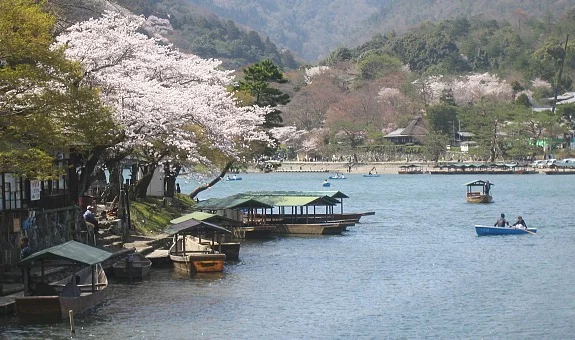Kindly respond to the following question with a single word or a brief phrase: 
What activity can be done along the riverbank?

Renting a boat